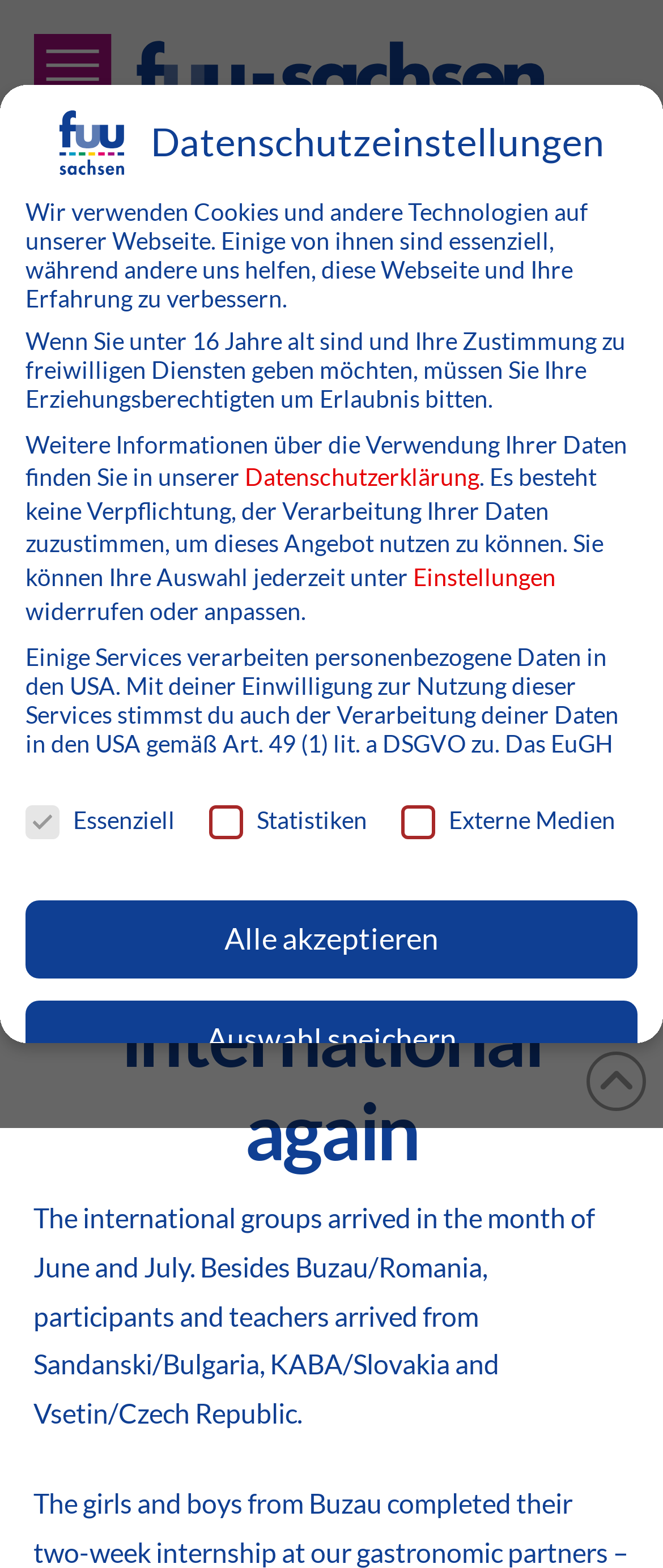Please analyze the image and provide a thorough answer to the question:
What is the name of the organization?

The name of the organization can be found in the top-left corner of the webpage, where it is written as 'fuu-sachsen ggmbh' next to the logo.